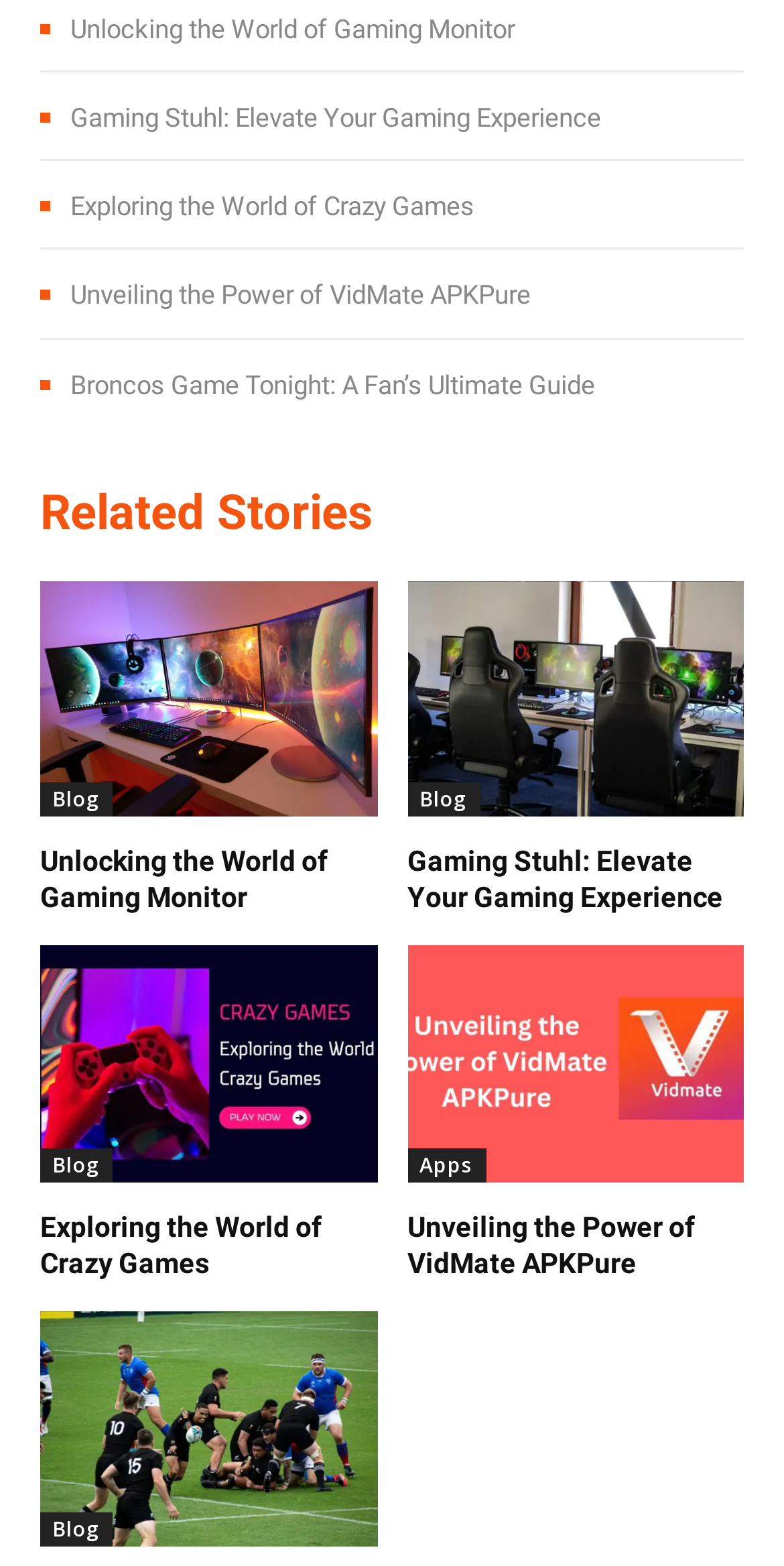Provide a single word or phrase answer to the question: 
What is the theme of the article 'Broncos Game Tonight: A Fan’s Ultimate Guide'?

Sports